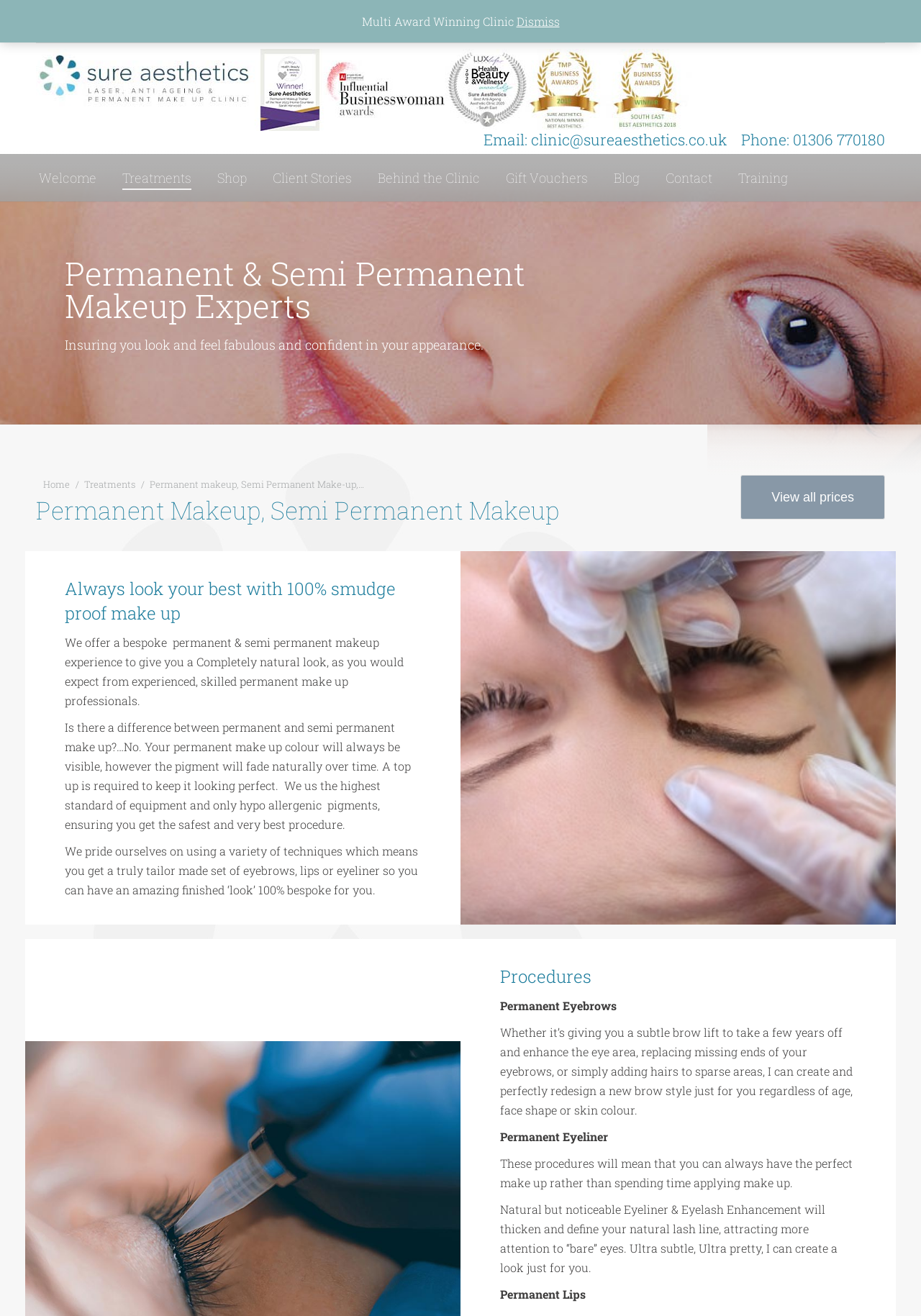Provide the bounding box coordinates of the UI element this sentence describes: "Gift Vouchers".

[0.546, 0.127, 0.641, 0.143]